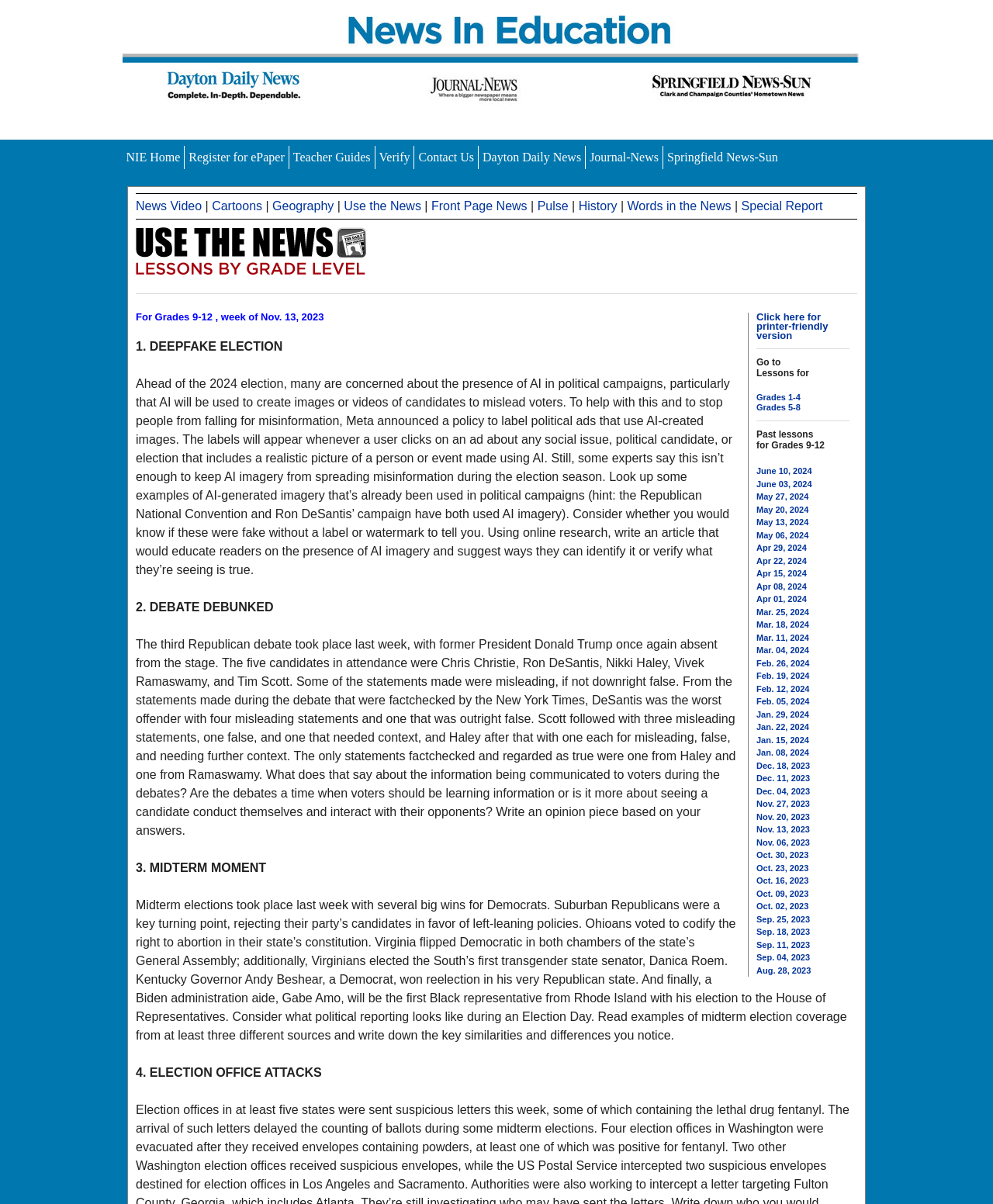What is the oldest lesson available?
Examine the screenshot and reply with a single word or phrase.

Dec. 04, 2023